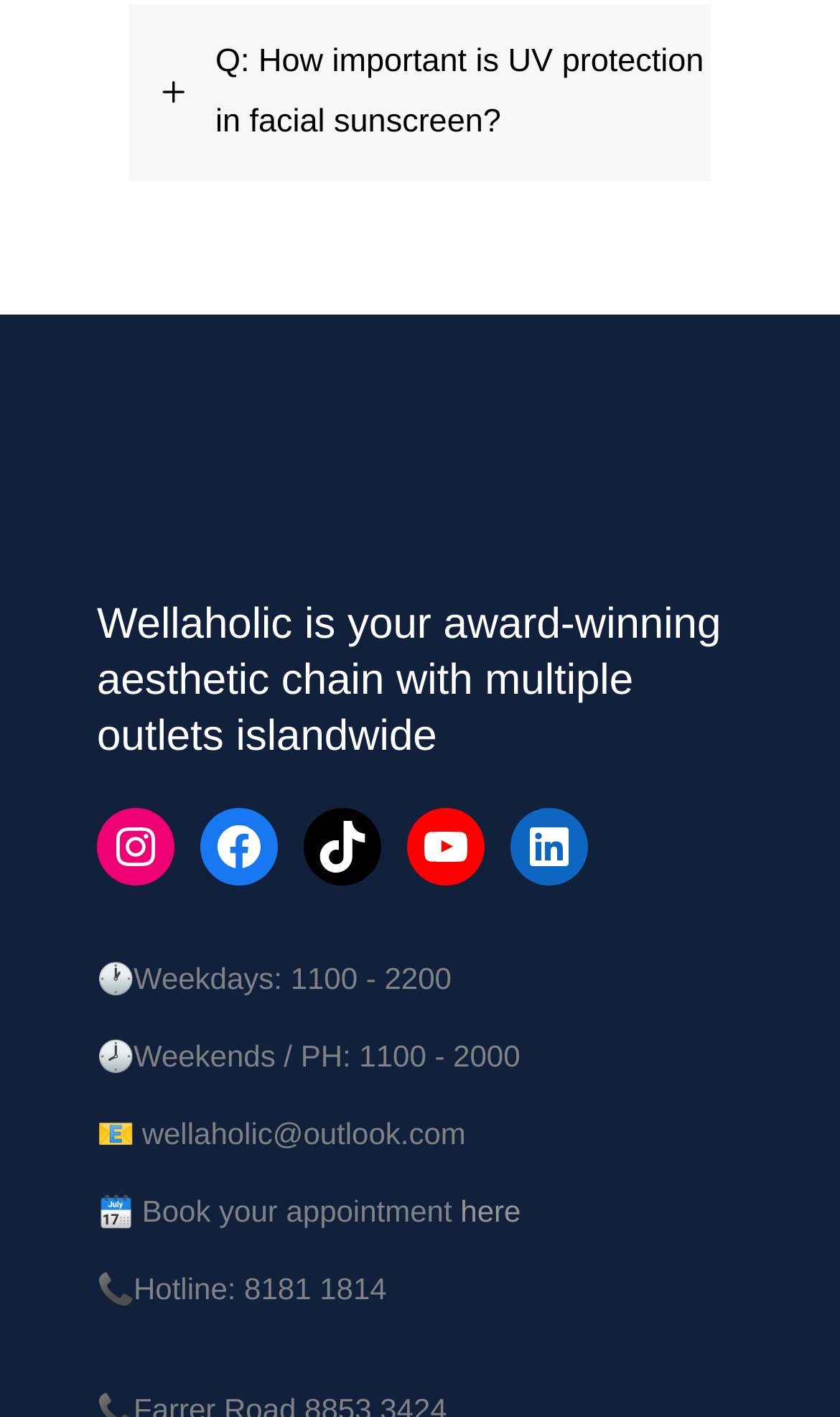How can I book an appointment?
Kindly answer the question with as much detail as you can.

The link to book an appointment can be found in the StaticText element with the text '🗓️ Book your appointment' and the link 'here'.